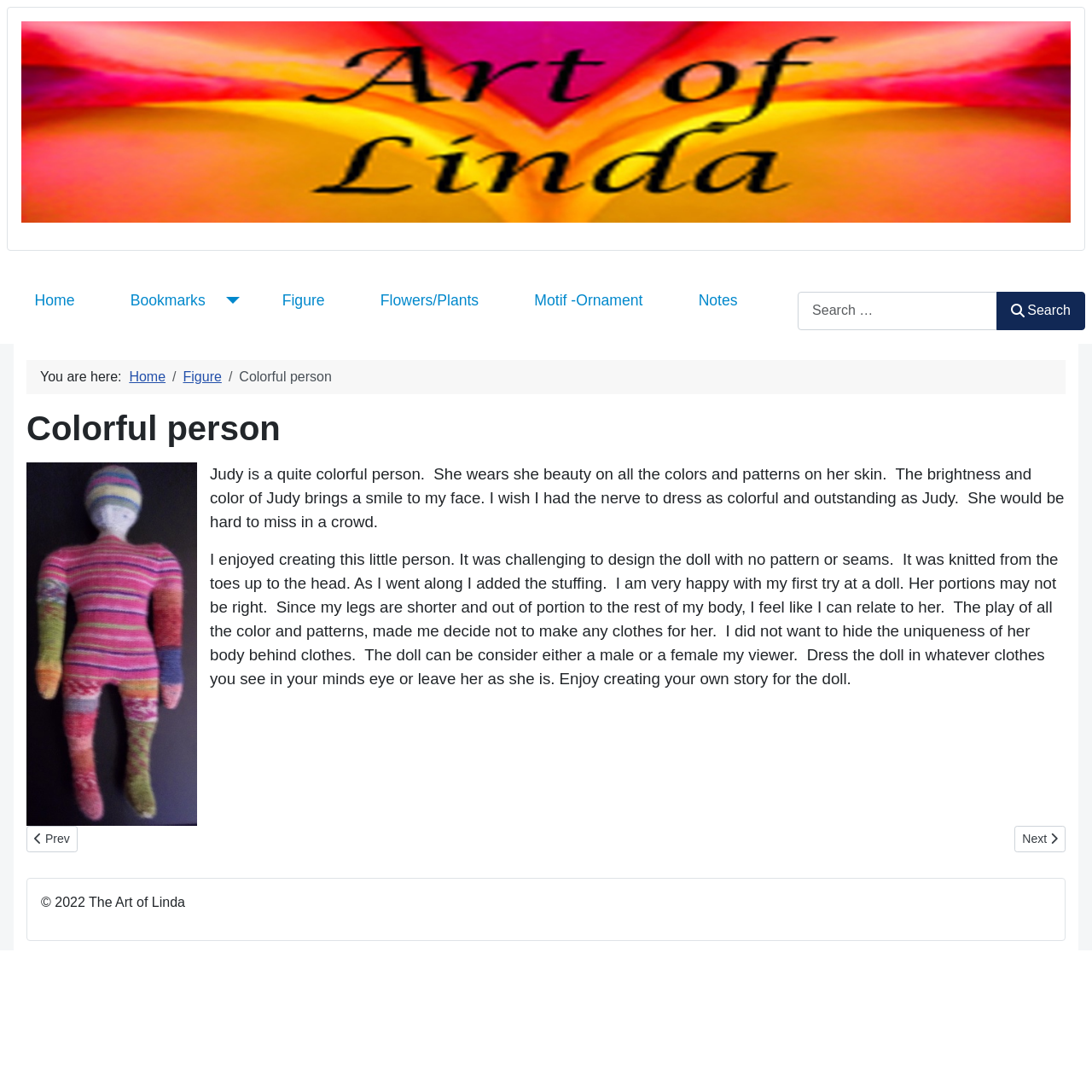Are there navigation links on the webpage?
Based on the image, answer the question with a single word or brief phrase.

Yes